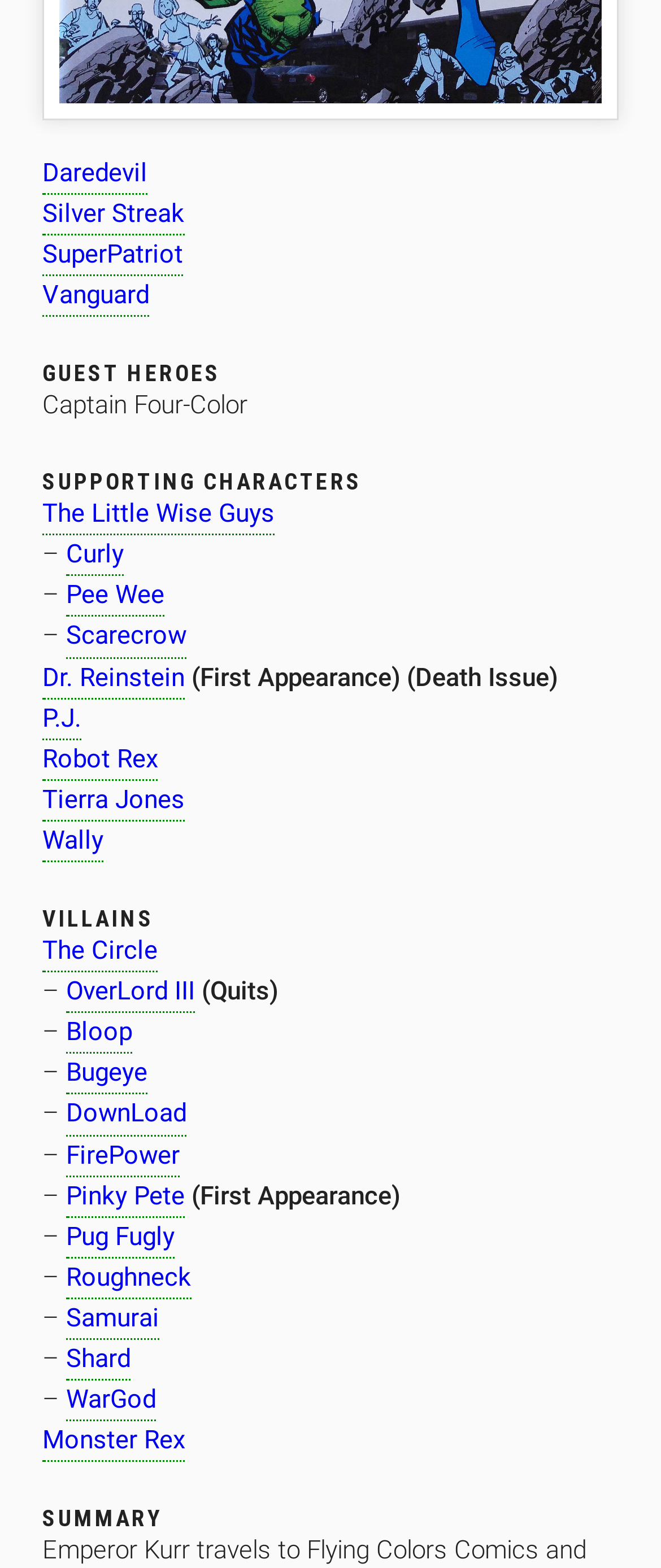Extract the bounding box coordinates for the described element: "The Little Wise Guys". The coordinates should be represented as four float numbers between 0 and 1: [left, top, right, bottom].

[0.064, 0.316, 0.415, 0.342]